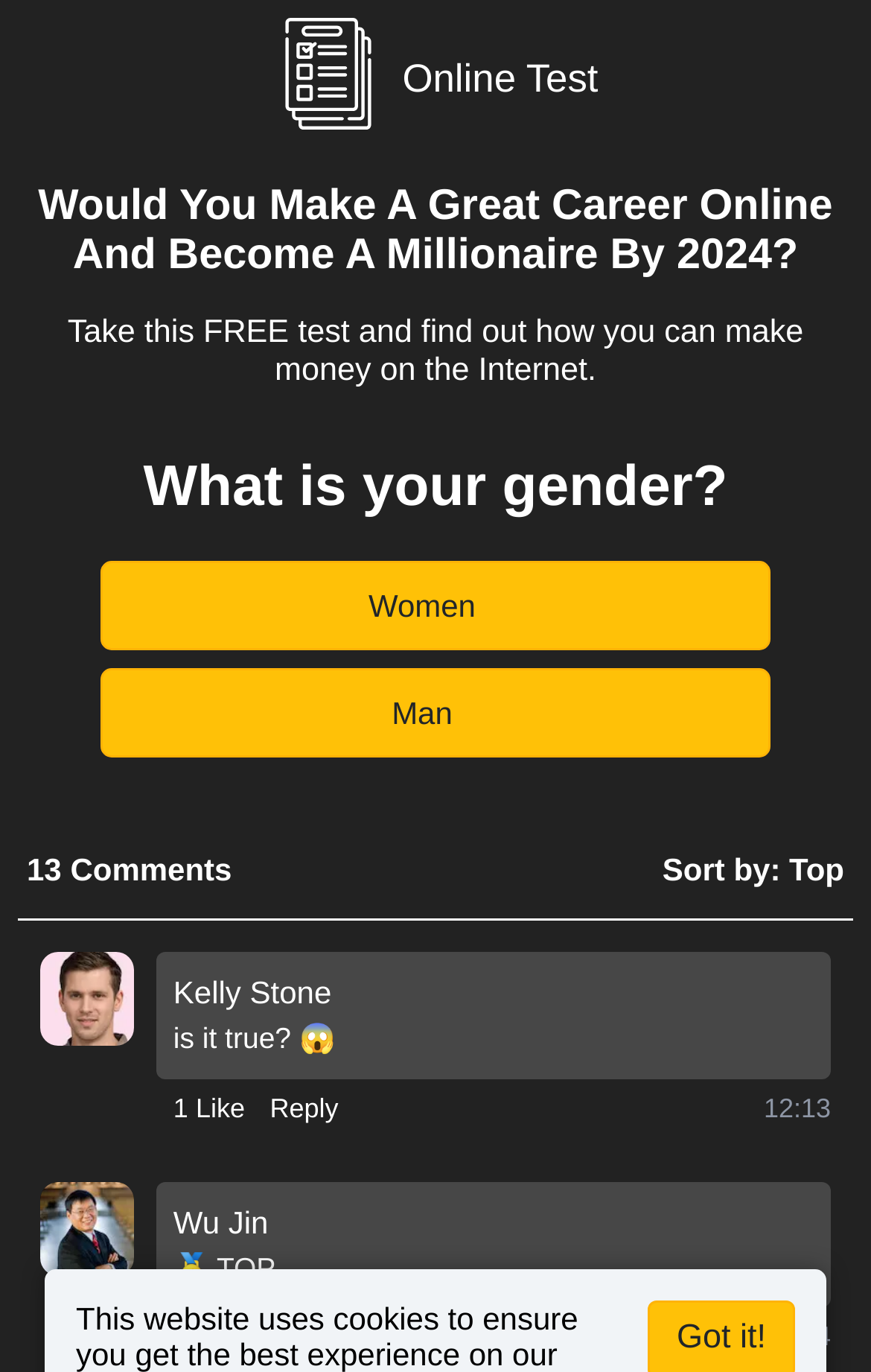What is the question being asked in the survey? Using the information from the screenshot, answer with a single word or phrase.

What is your gender?